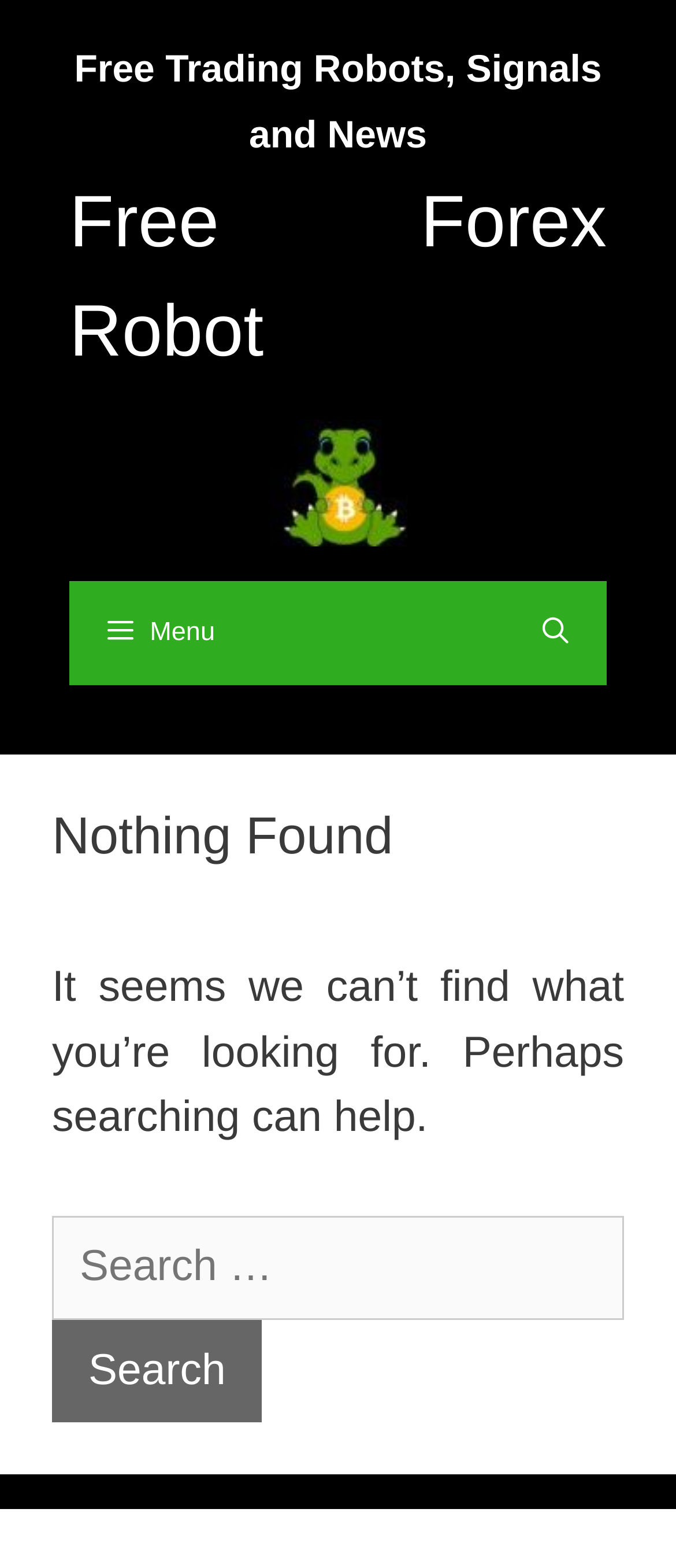Describe all the key features and sections of the webpage thoroughly.

The webpage is about free trading robots and signals, with a focus on forex trading. At the top, there is a banner that spans the entire width of the page, followed by a heading that reads "Free Trading Robots, Signals and News". Below the heading, there is a link with the same text, and a static text element that displays the title "Free Forex Robot". 

To the right of the title, there is an image with the same description as the heading, and a link with the same text. Below these elements, there is a navigation menu labeled "Primary" that contains a search bar and a menu button. 

The main content of the page is divided into sections. At the top, there is a header section with a heading that reads "Nothing Found", indicating that the user's search query did not return any results. Below the heading, there is a paragraph of text that suggests using the search function to find what the user is looking for. 

Underneath the text, there is a search box labeled "Search for:" where users can enter their search queries. To the right of the search box, there is a "Search" button. Overall, the webpage appears to be a search results page that did not return any results, with a focus on providing search functionality to users.